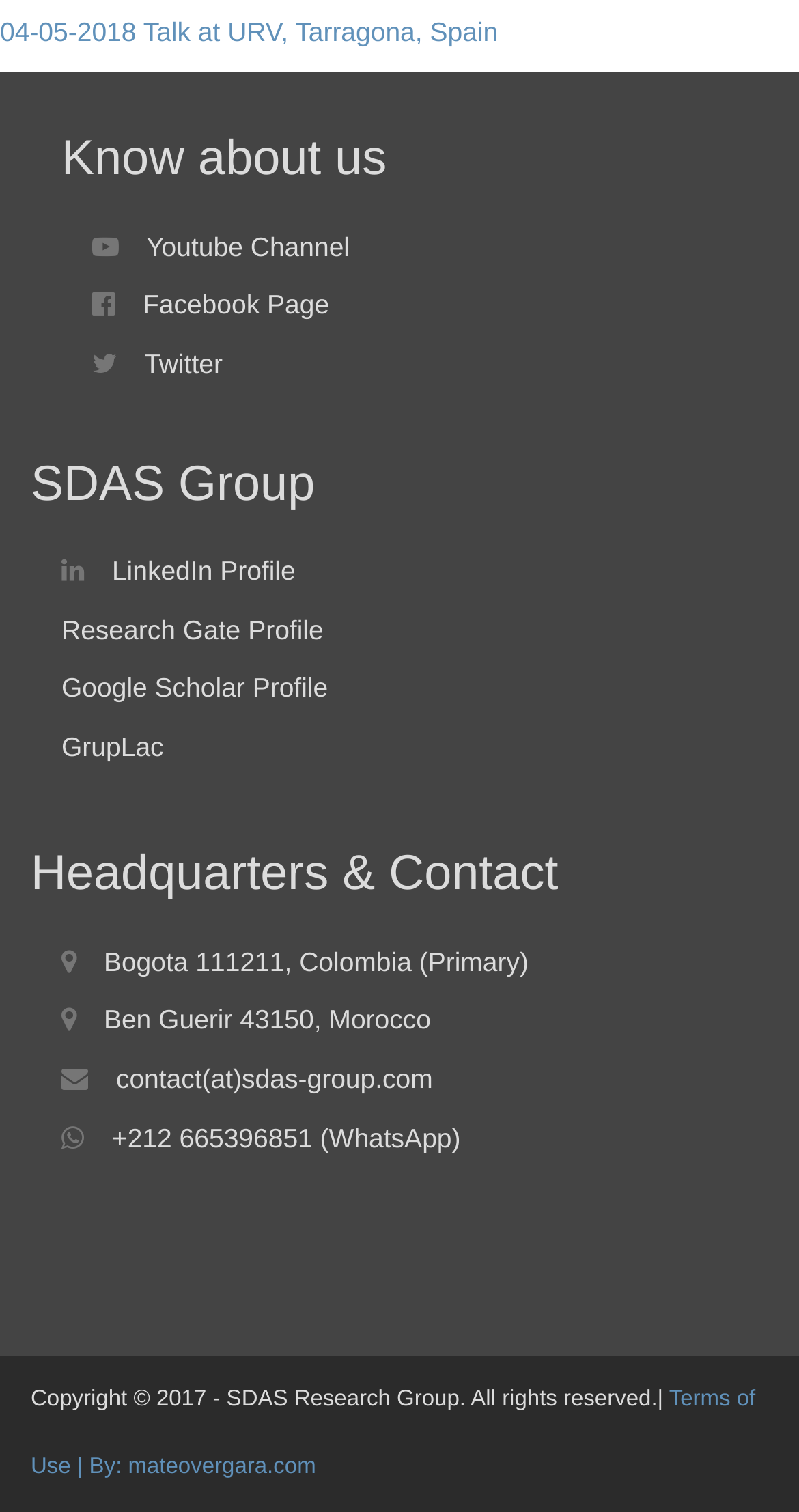What is the contact email address?
Using the image, provide a detailed and thorough answer to the question.

I searched for the contact information section on the webpage and found the email address mentioned as contact(at)sdas-group.com, which can be written as contact@sdas-group.com.